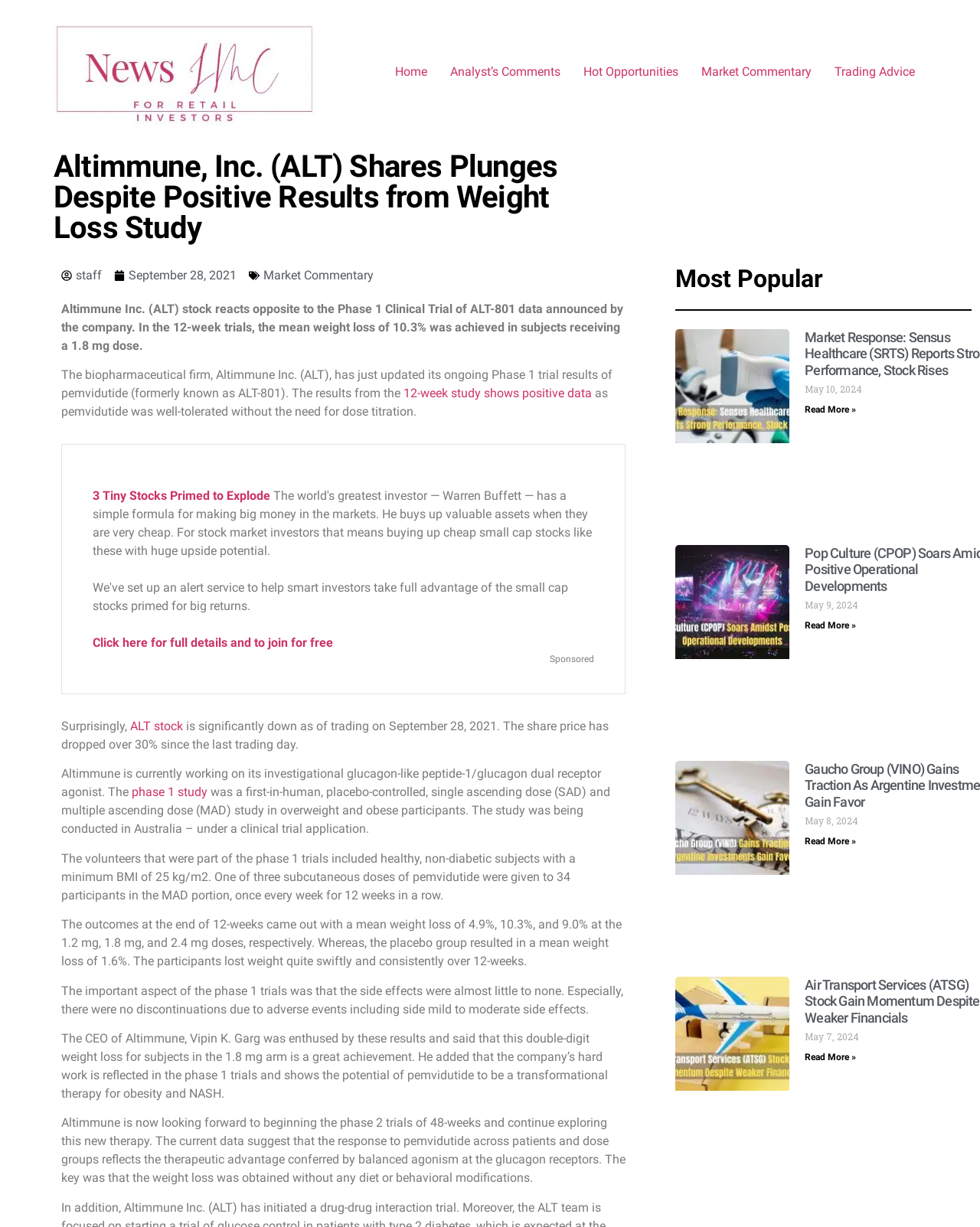Who is the CEO of Altimmune? Examine the screenshot and reply using just one word or a brief phrase.

Vipin K. Garg